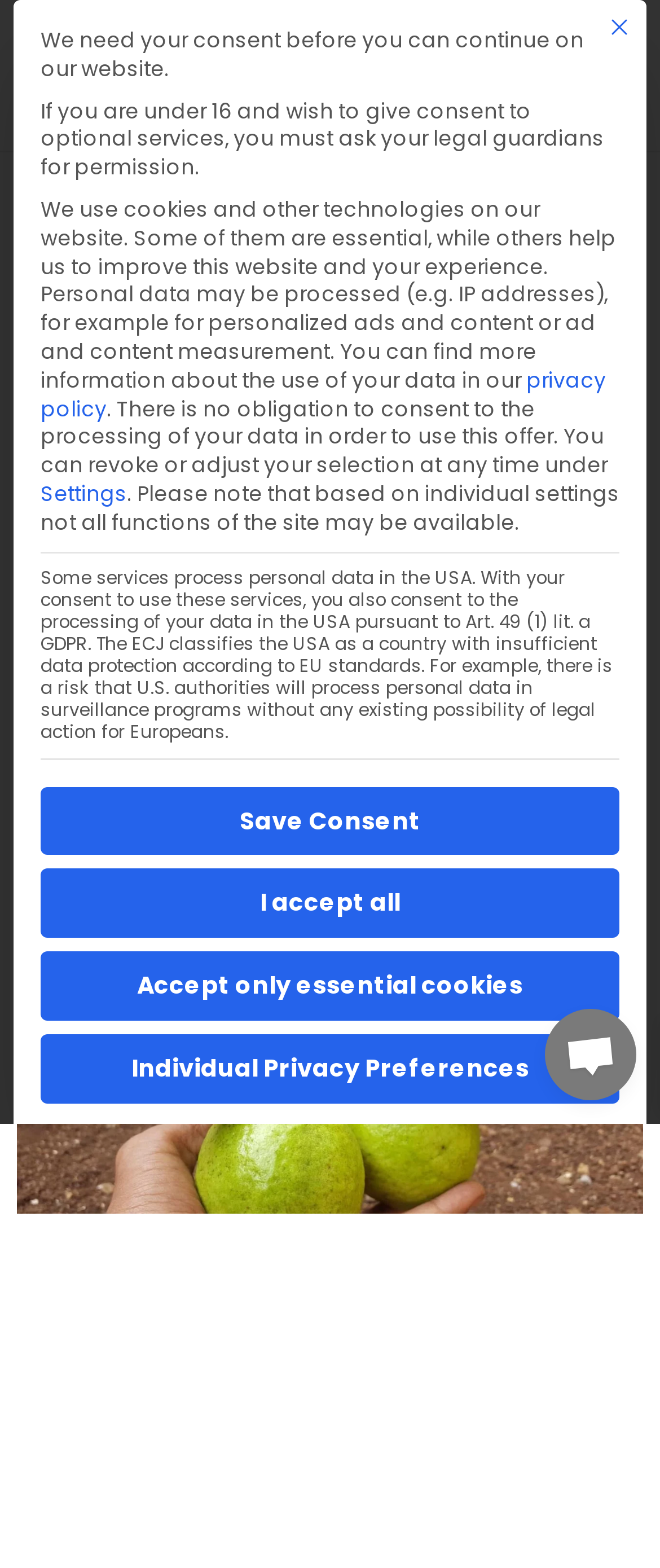Determine the bounding box coordinates for the area that should be clicked to carry out the following instruction: "Click the MAIN MENU button".

[0.842, 0.042, 0.949, 0.087]